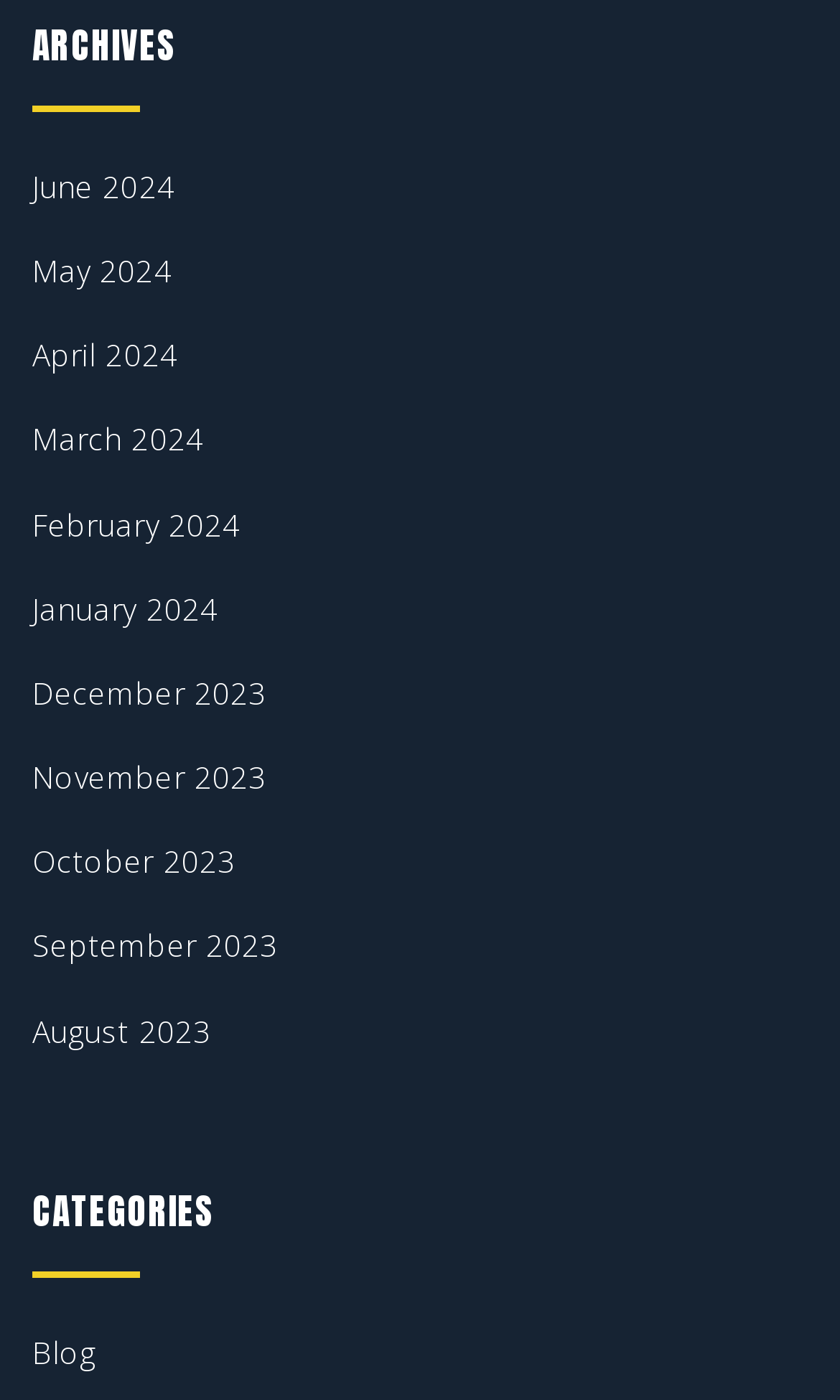Please identify the bounding box coordinates of the clickable area that will fulfill the following instruction: "go to June 2024". The coordinates should be in the format of four float numbers between 0 and 1, i.e., [left, top, right, bottom].

[0.038, 0.118, 0.208, 0.147]